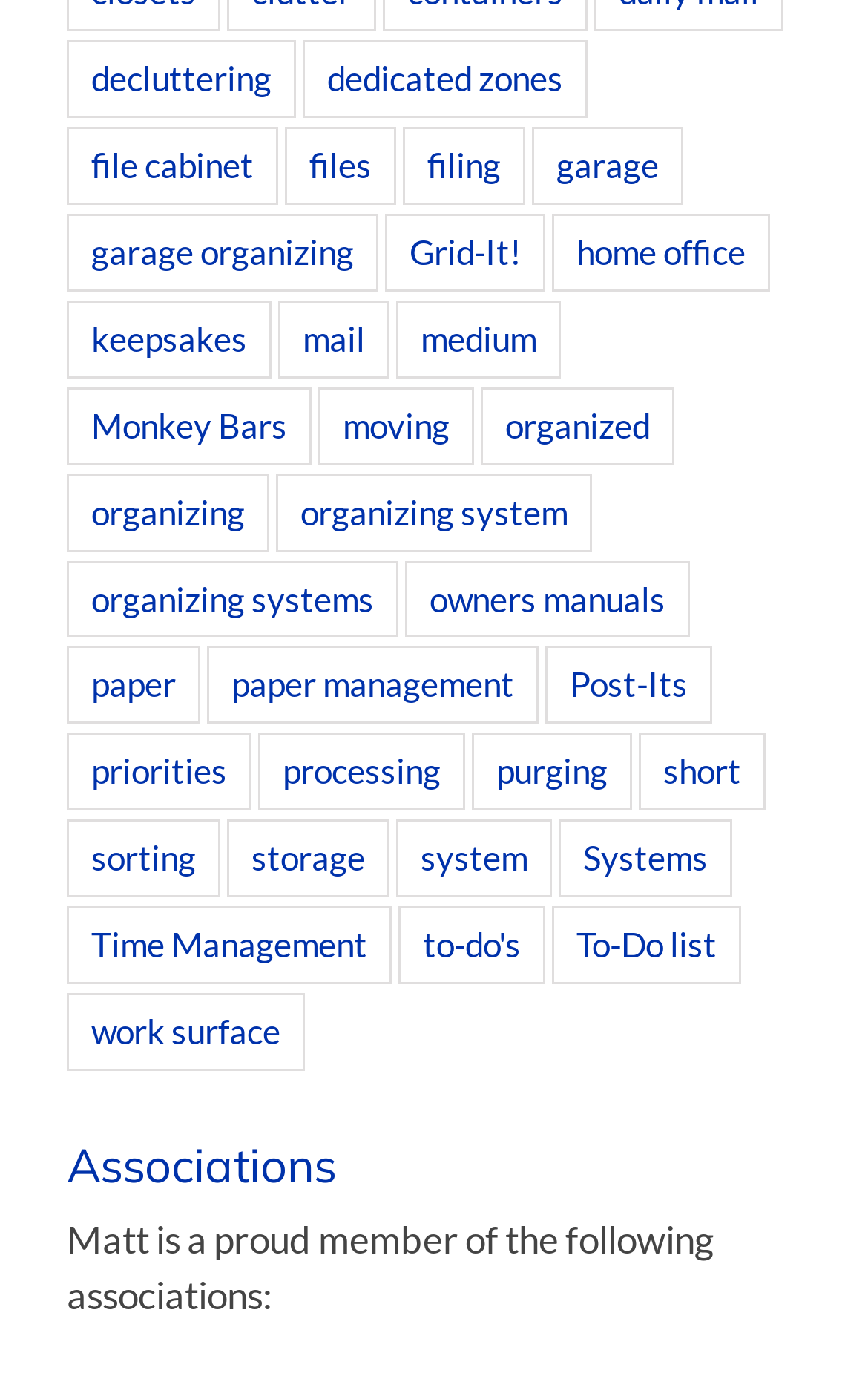Identify the bounding box coordinates of the element that should be clicked to fulfill this task: "browse files". The coordinates should be provided as four float numbers between 0 and 1, i.e., [left, top, right, bottom].

[0.328, 0.092, 0.456, 0.149]